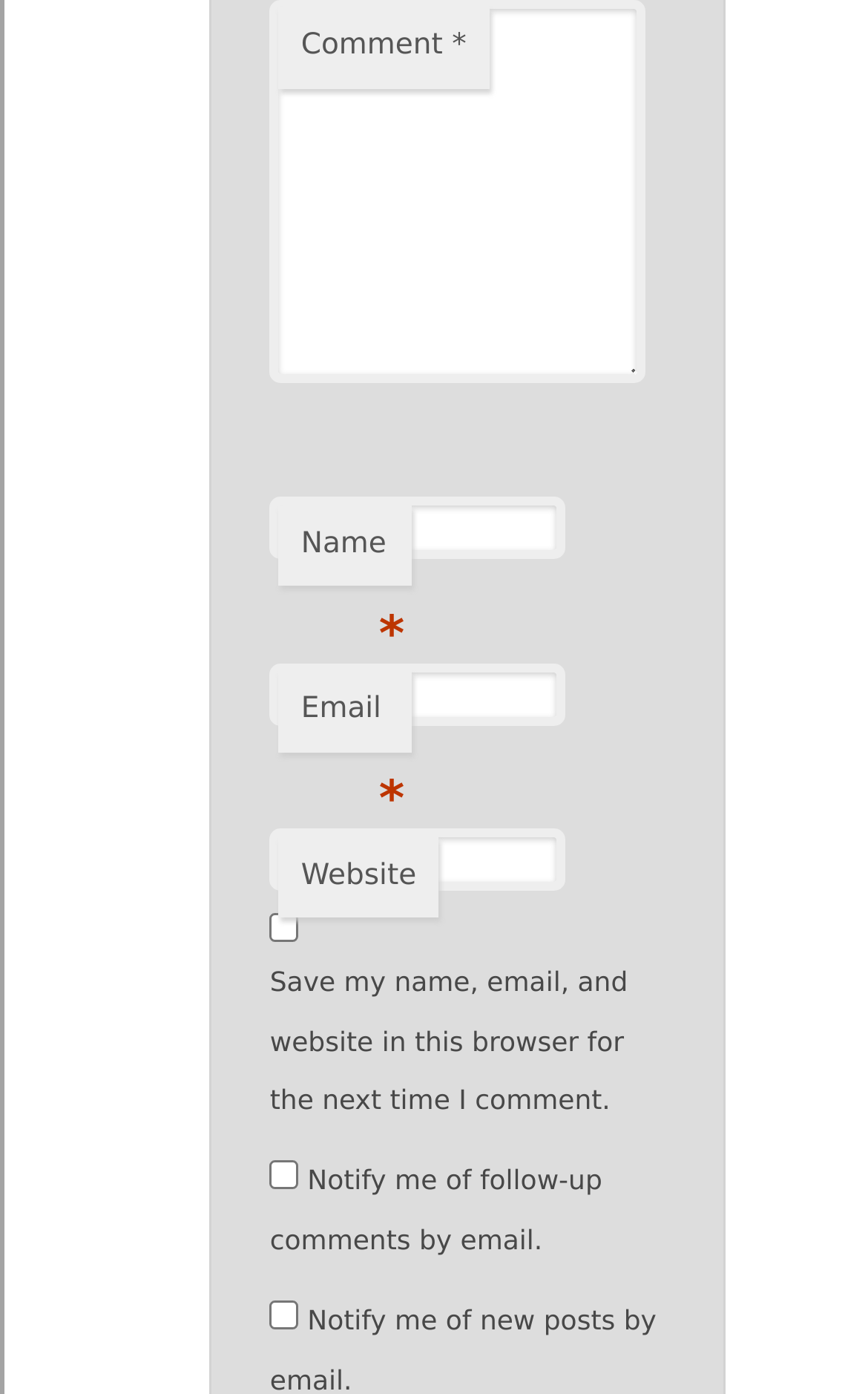How many textboxes are there in the comment form?
Provide a well-explained and detailed answer to the question.

There are three textboxes in the comment form because I can see three textbox elements with different labels: 'Name *', 'Email *', and 'Website'.